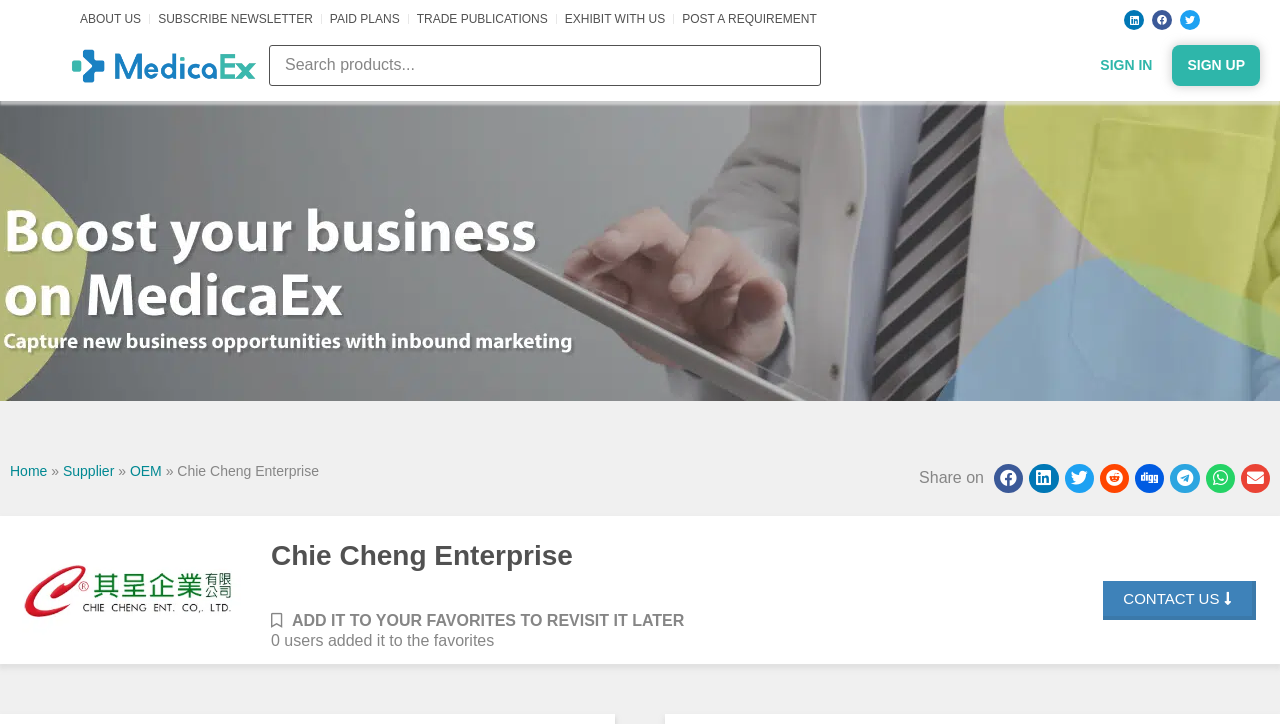How many social media platforms can you share on?
Based on the screenshot, provide a one-word or short-phrase response.

9